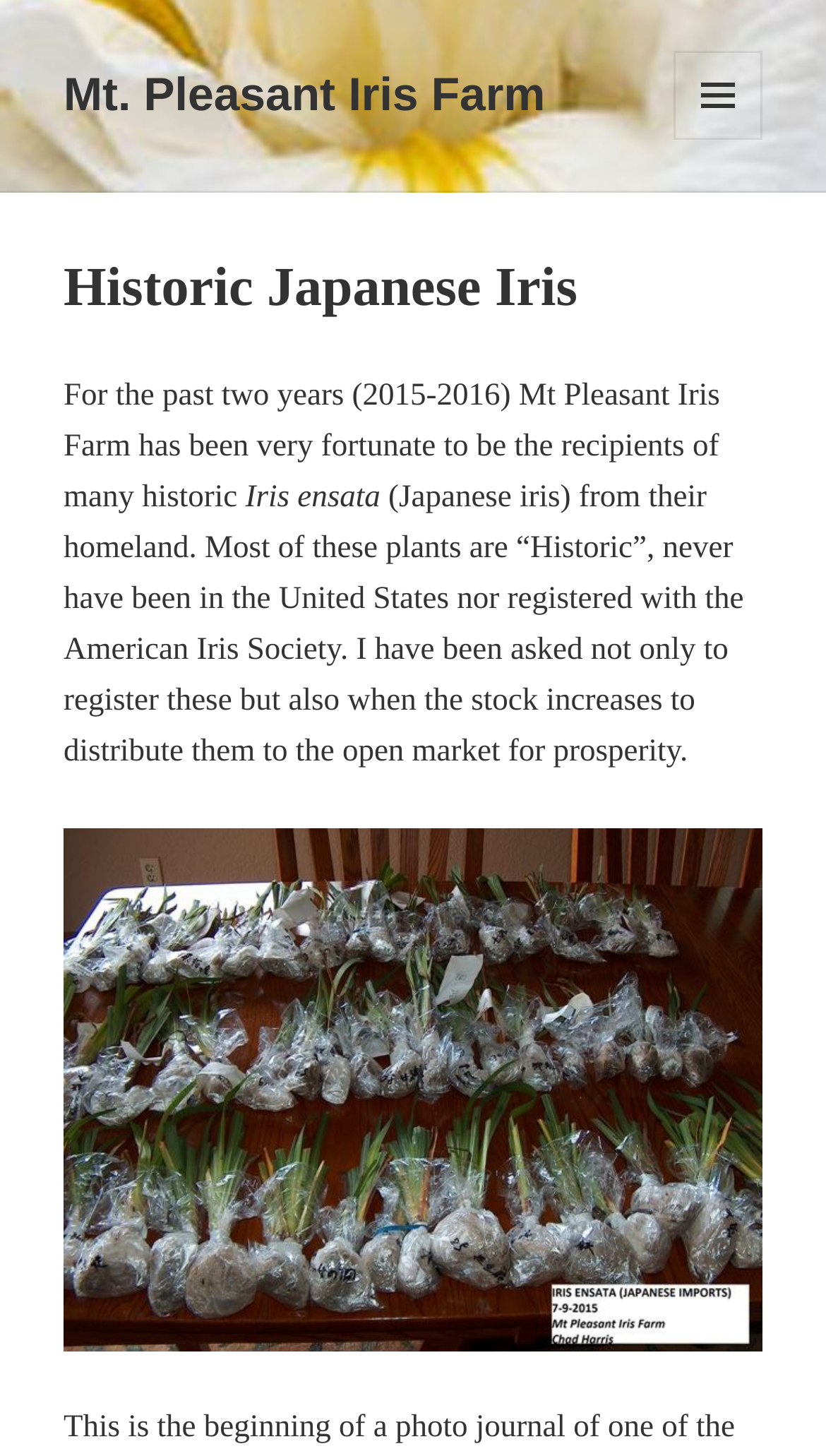Determine the bounding box coordinates of the UI element described by: "✕".

None